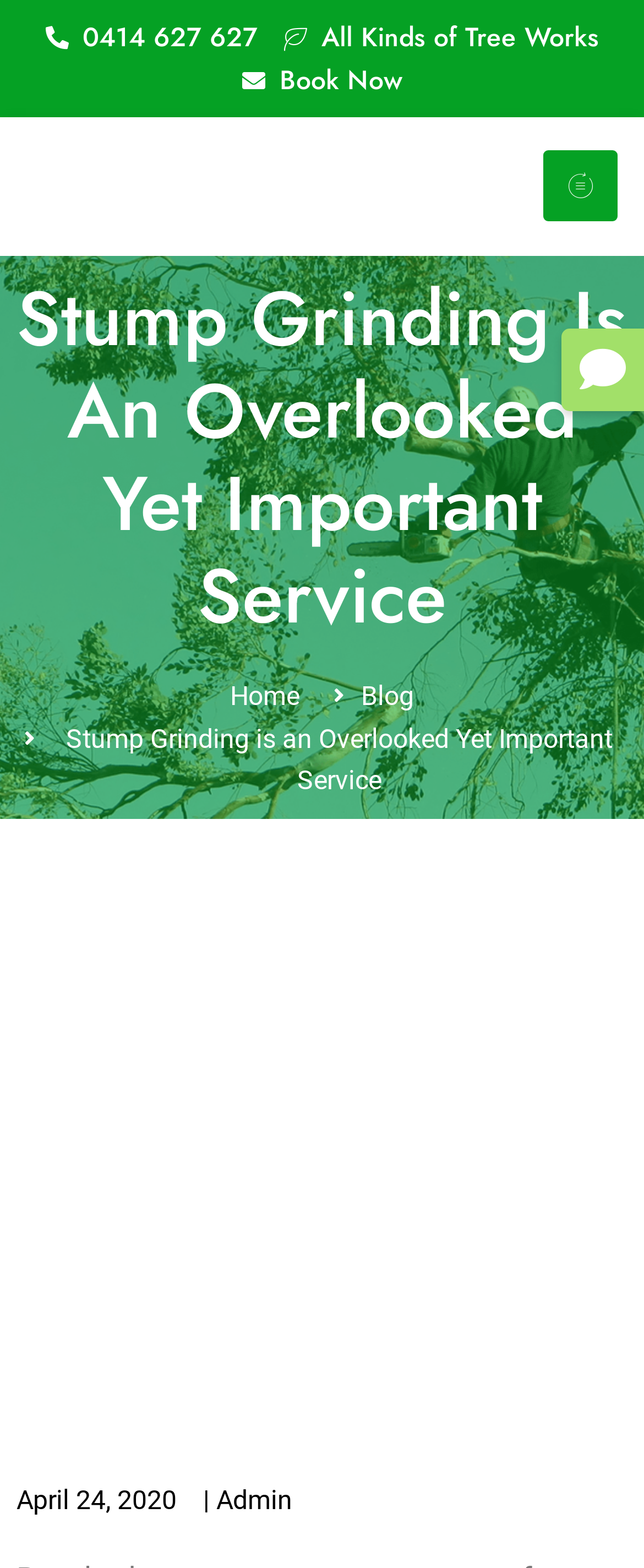What is the purpose of the 'Book Now' button?
Please provide a comprehensive answer based on the information in the image.

I inferred the purpose of the 'Book Now' button by looking at its location and text, which suggests that it is related to booking stump grinding services.